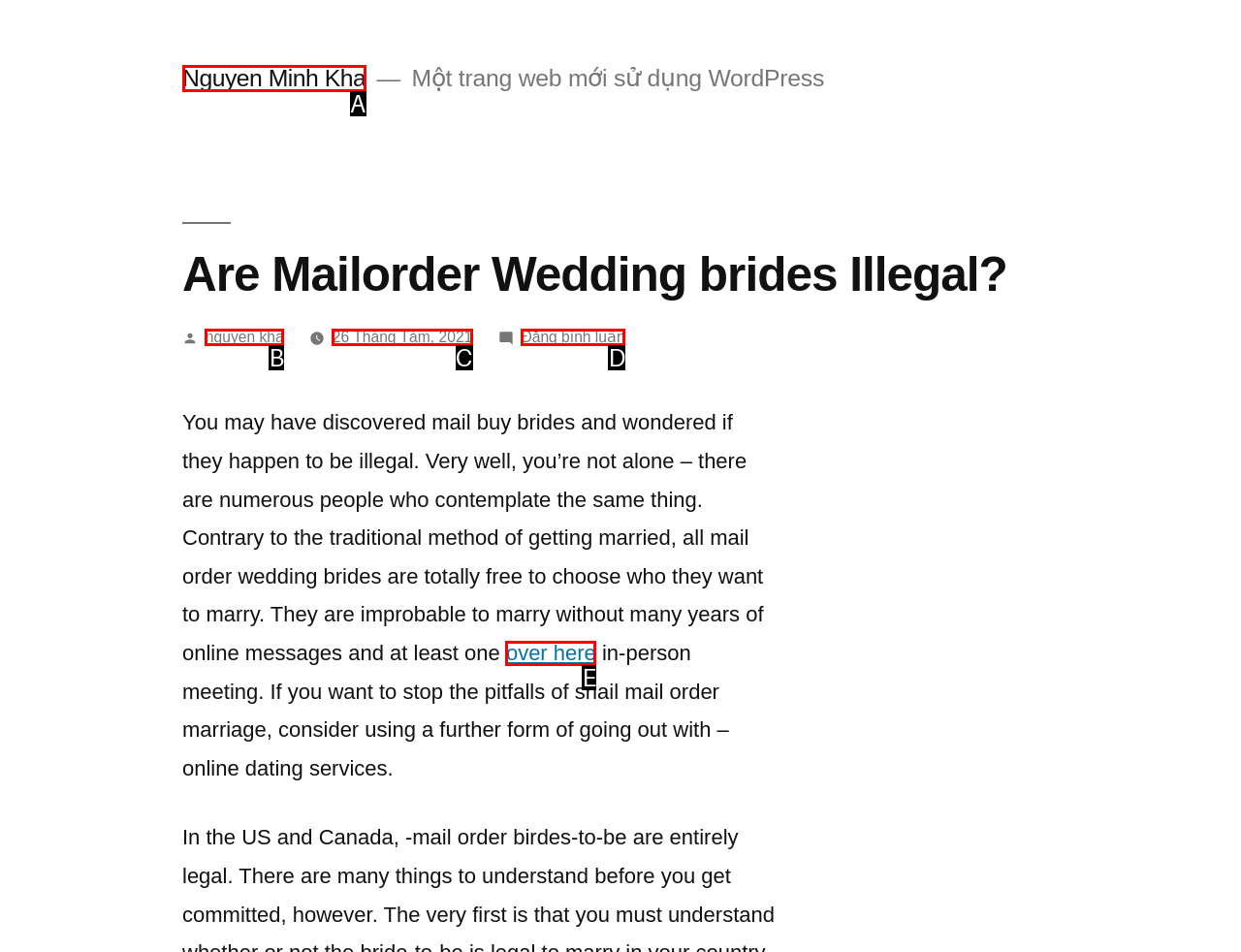Refer to the element description: 26 Tháng Tám, 2021 and identify the matching HTML element. State your answer with the appropriate letter.

C